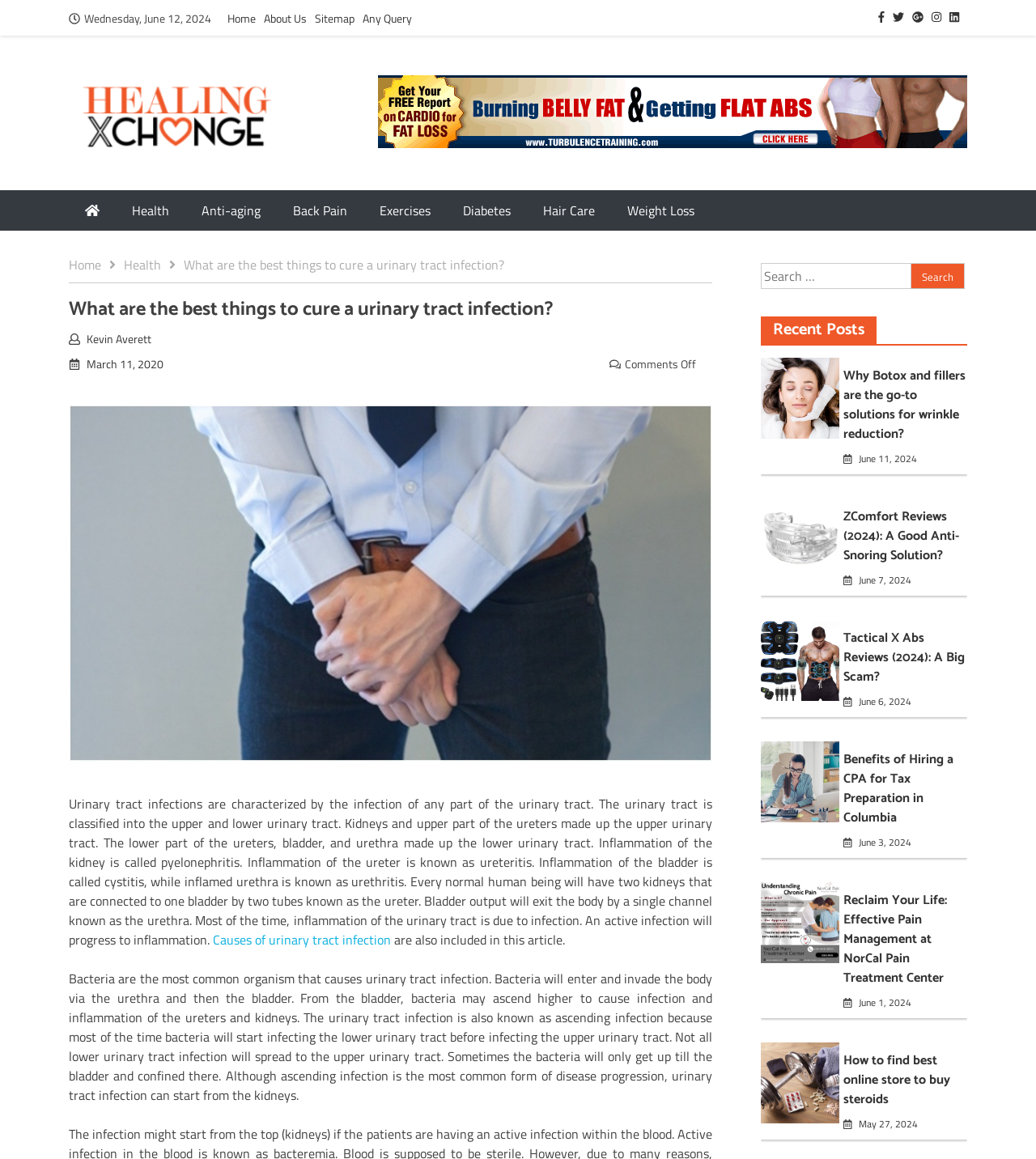What is the name of the website?
Using the image, respond with a single word or phrase.

Healing X Change